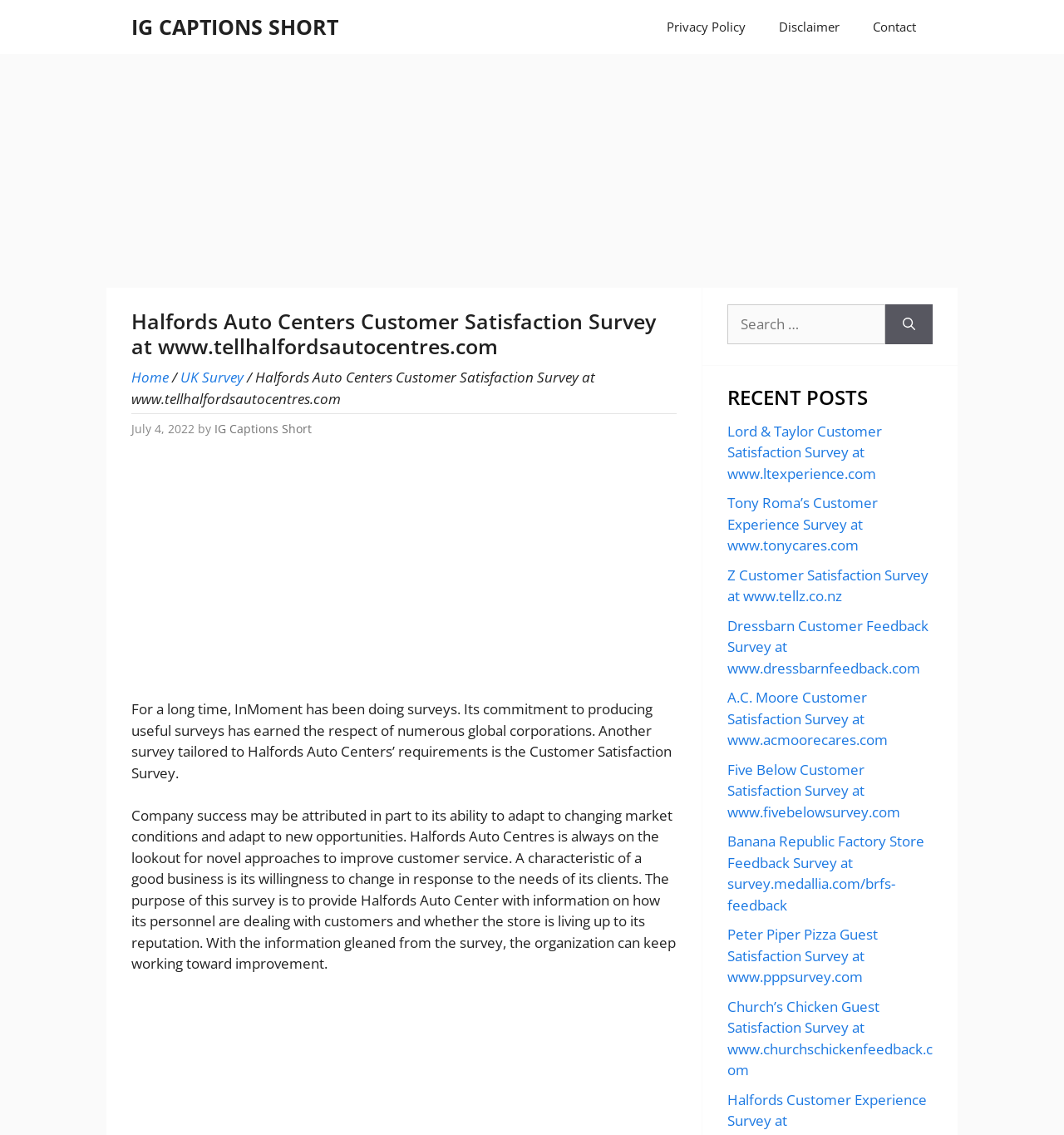Describe all the key features and sections of the webpage thoroughly.

The webpage is dedicated to the Halfords Auto Centers Customer Satisfaction Survey. At the top, there is a primary navigation menu with links to "IG CAPTIONS SHORT", "Privacy Policy", "Disclaimer", and "Contact". Below the navigation menu, there is an advertisement iframe.

The main content area is divided into two sections. On the left, there is a header section with a heading that reads "Halfords Auto Centers Customer Satisfaction Survey at www.tellhalfordsautocentres.com". Below the heading, there are links to "Home", "UK Survey", and a separator line. The current date, "July 4, 2022", is displayed below the separator line.

On the right side of the main content area, there is a section with two paragraphs of text. The first paragraph explains that InMoment has been conducting surveys for a long time and has earned the respect of many global corporations. The second paragraph describes the purpose of the Customer Satisfaction Survey, which is to provide Halfords Auto Center with information on how its personnel are dealing with customers and whether the store is living up to its reputation.

Below the text section, there is a search box with a label "Search for:" and a "Search" button. Above the search box, there is a heading "RECENT POSTS" followed by a list of links to other customer satisfaction surveys, including Lord & Taylor, Tony Roma's, Z, Dressbarn, A.C. Moore, Five Below, Banana Republic Factory Store, Peter Piper Pizza, and Church's Chicken.